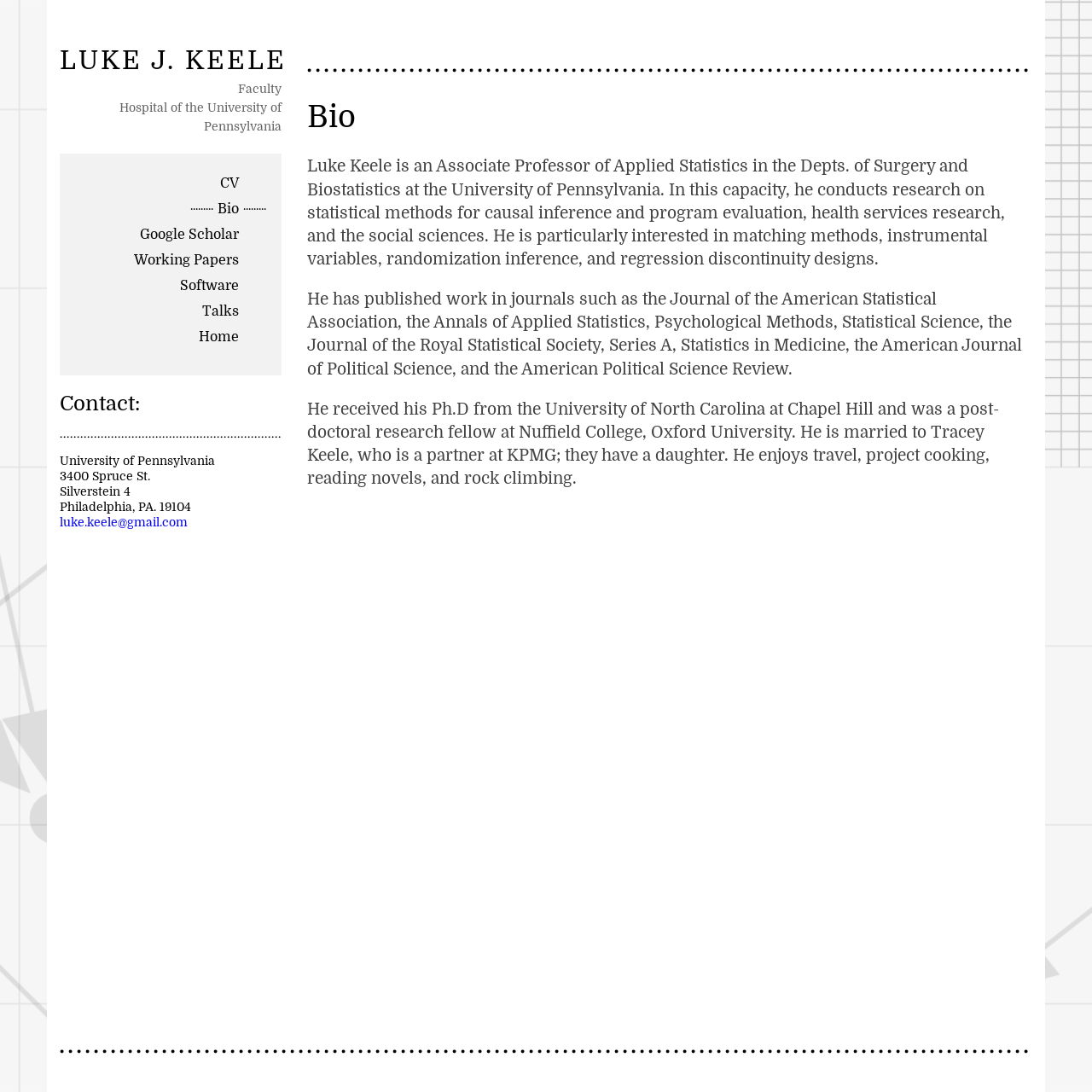What is the name of the college where Luke Keele was a post-doctoral research fellow?
Look at the screenshot and respond with one word or a short phrase.

Nuffield College, Oxford University